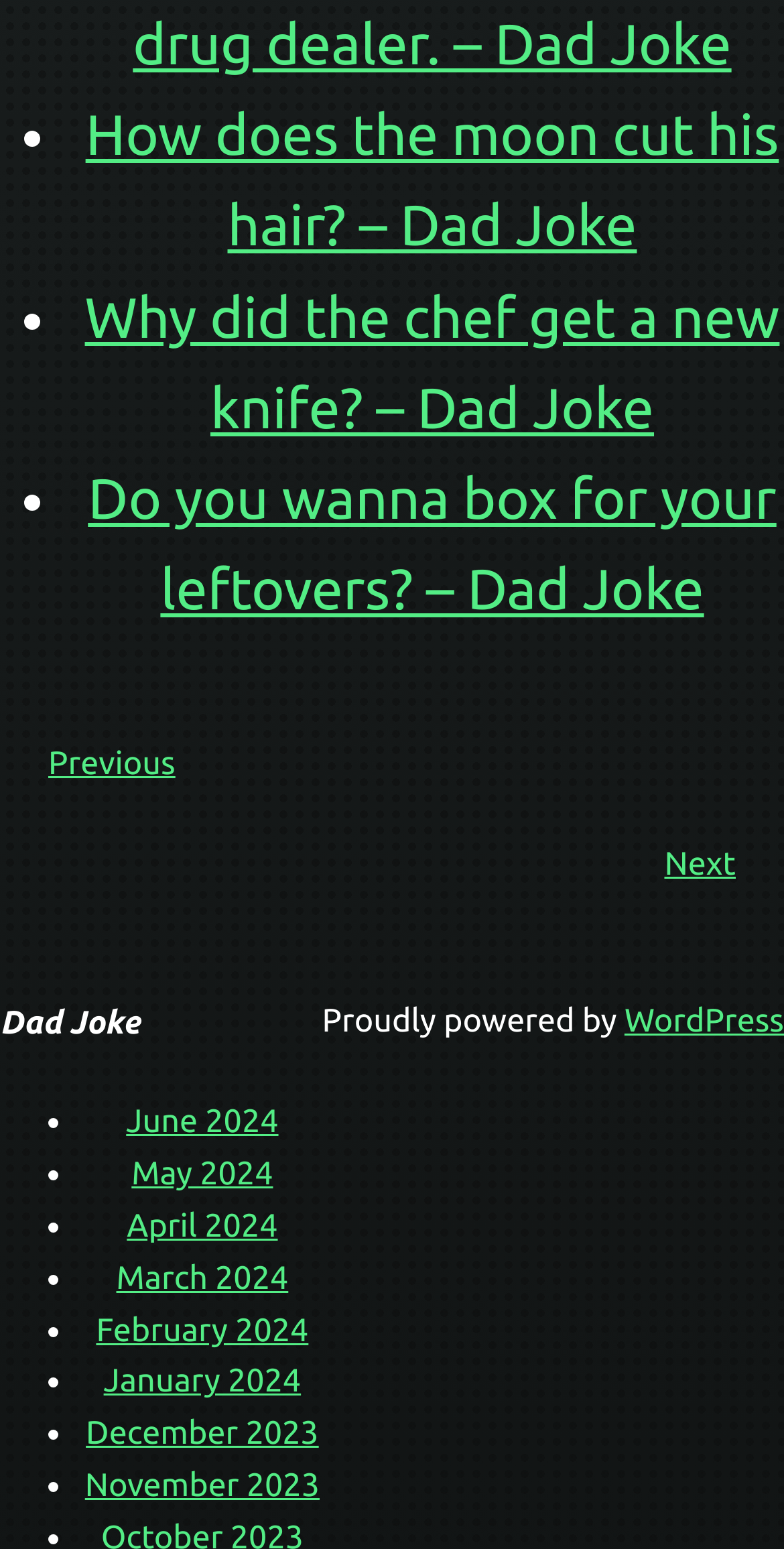Please specify the bounding box coordinates of the area that should be clicked to accomplish the following instruction: "Go to previous page". The coordinates should consist of four float numbers between 0 and 1, i.e., [left, top, right, bottom].

[0.062, 0.481, 0.224, 0.505]